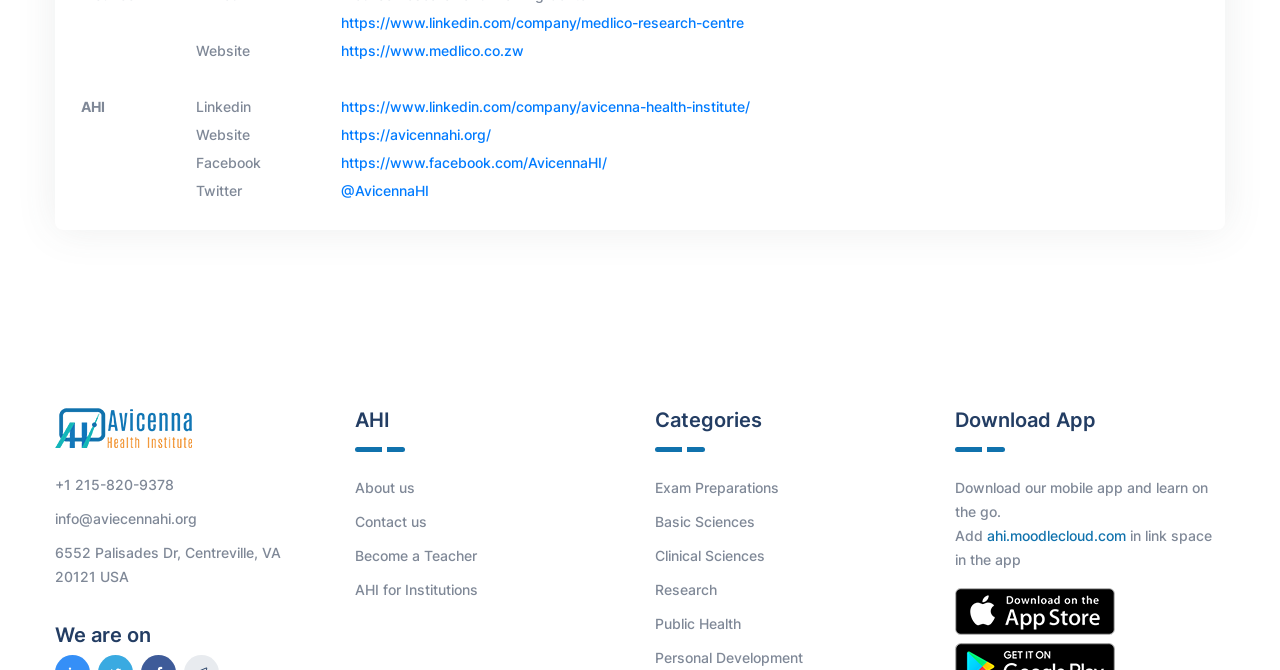Determine the bounding box for the described UI element: "AHI for Institutions".

[0.277, 0.863, 0.488, 0.899]